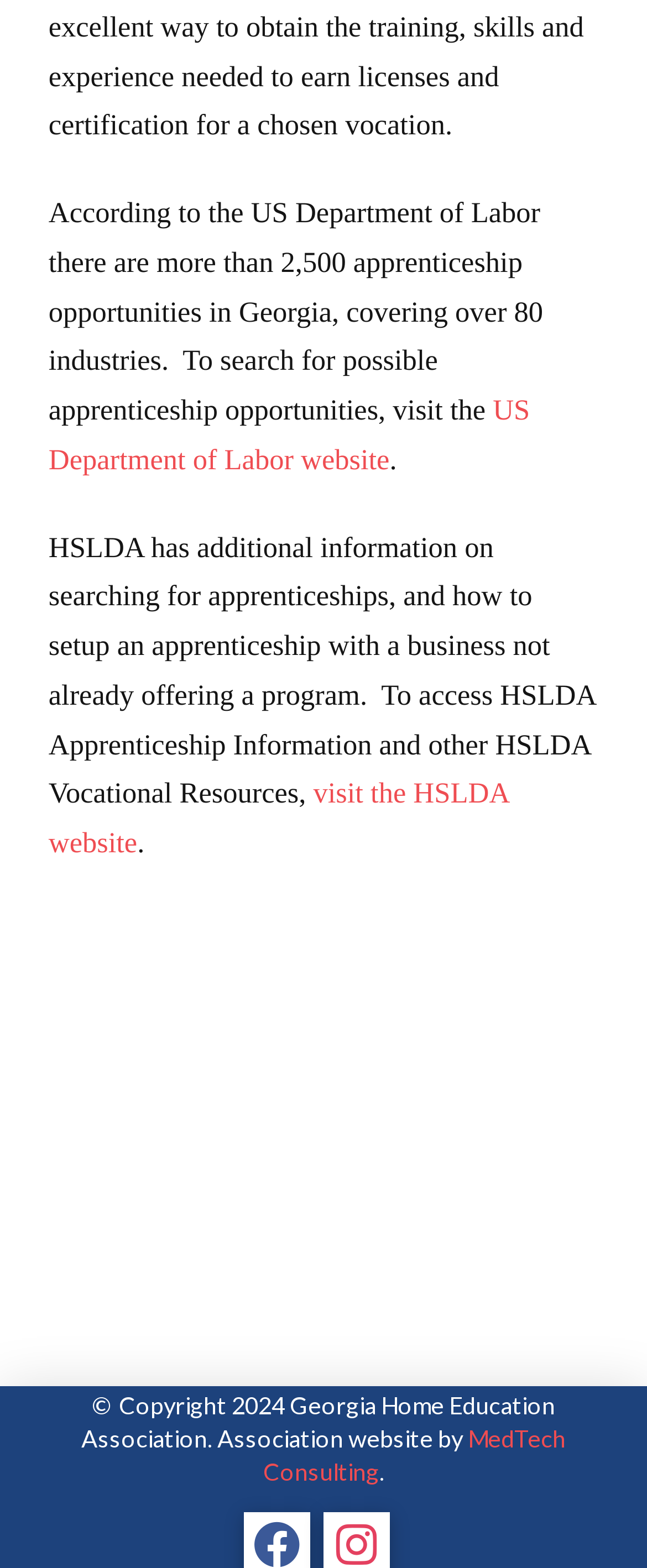Determine the bounding box coordinates for the UI element matching this description: "US Department of Labor website".

[0.075, 0.251, 0.819, 0.303]